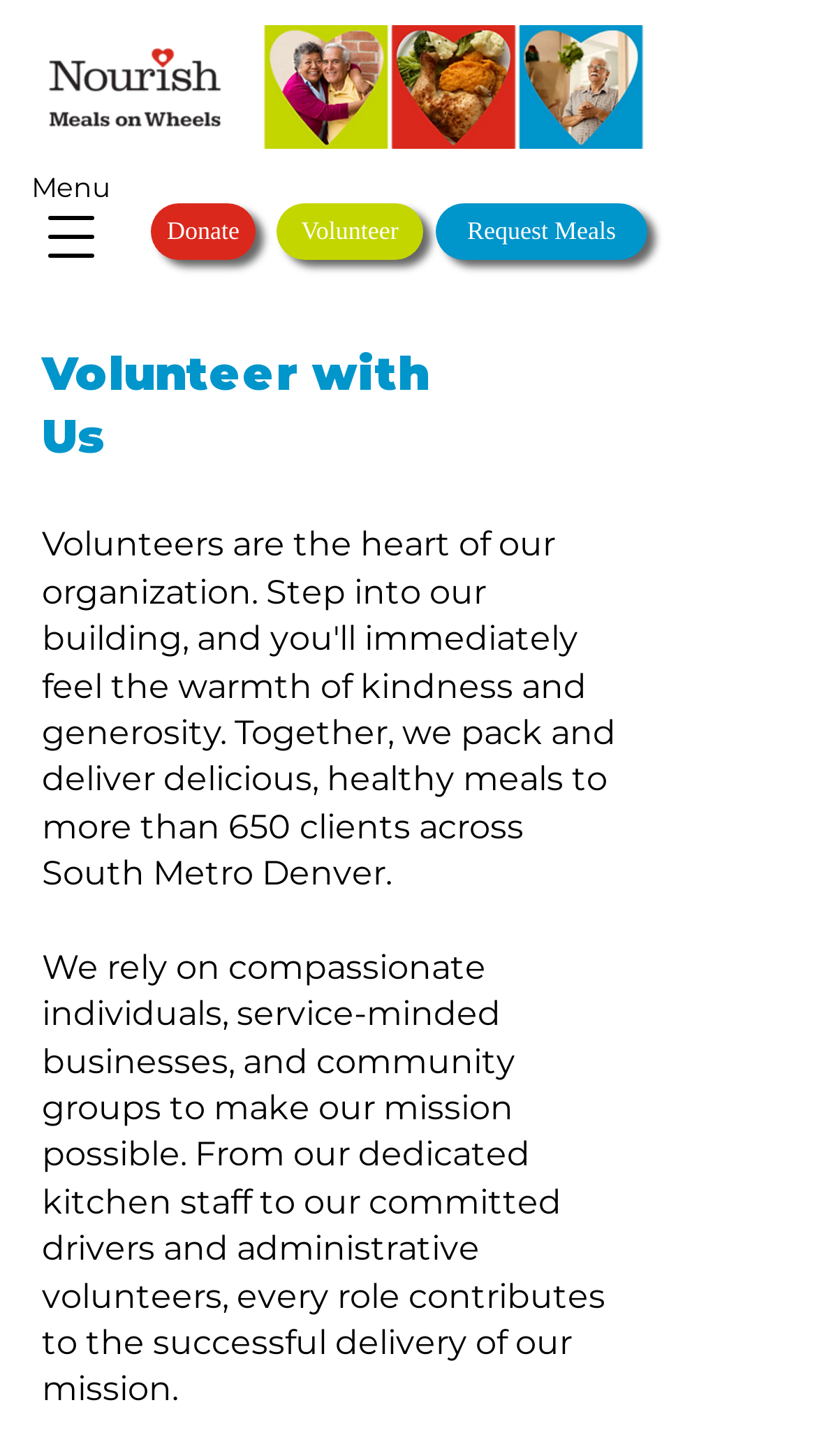Determine the bounding box for the HTML element described here: "Donate". The coordinates should be given as [left, top, right, bottom] with each number being a float between 0 and 1.

[0.185, 0.14, 0.313, 0.179]